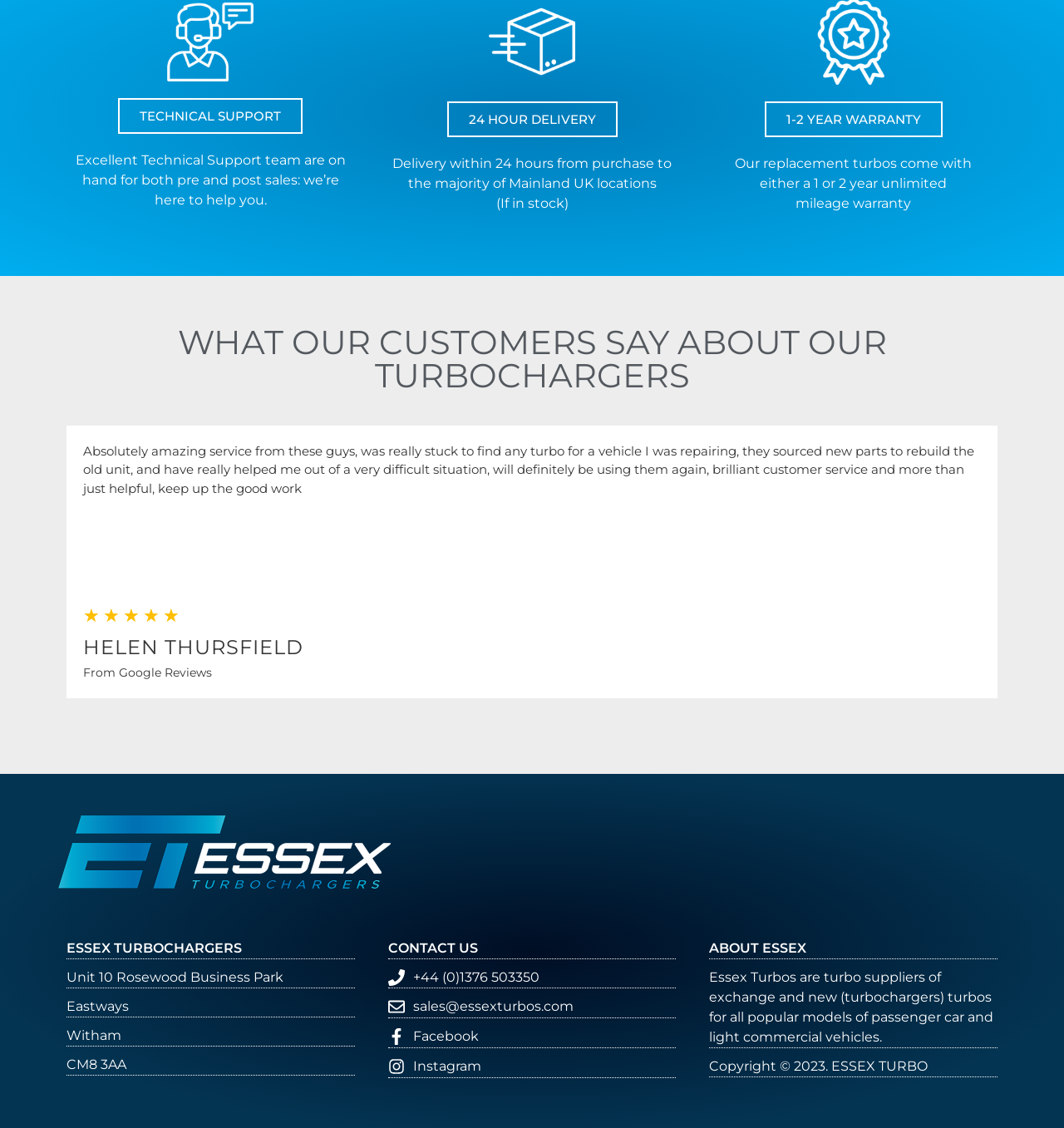Specify the bounding box coordinates of the region I need to click to perform the following instruction: "Click the 'ABOUT ESSEX' link". The coordinates must be four float numbers in the range of 0 to 1, i.e., [left, top, right, bottom].

[0.667, 0.834, 0.758, 0.848]